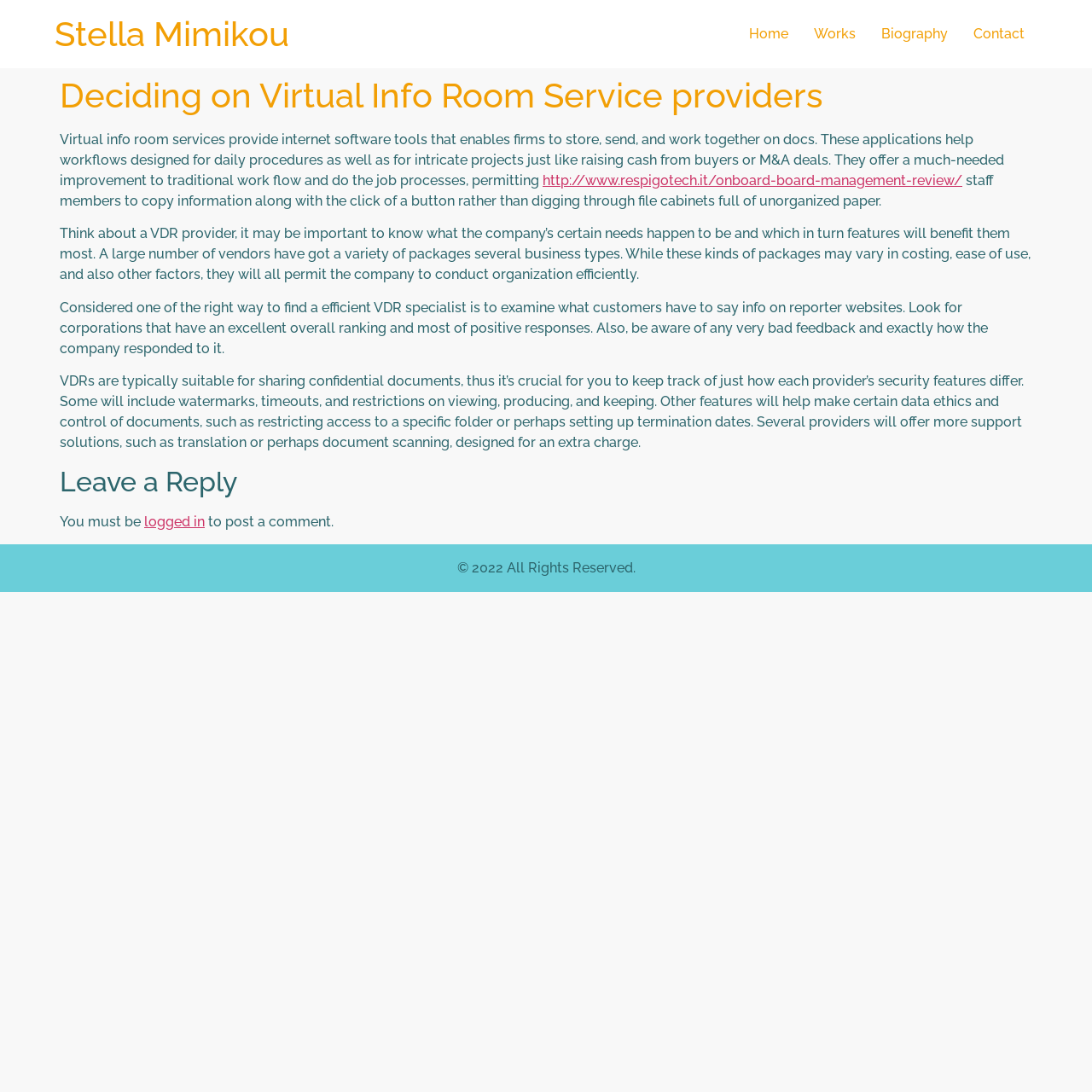Please give a concise answer to this question using a single word or phrase: 
What is the purpose of VDRs?

Sharing confidential documents